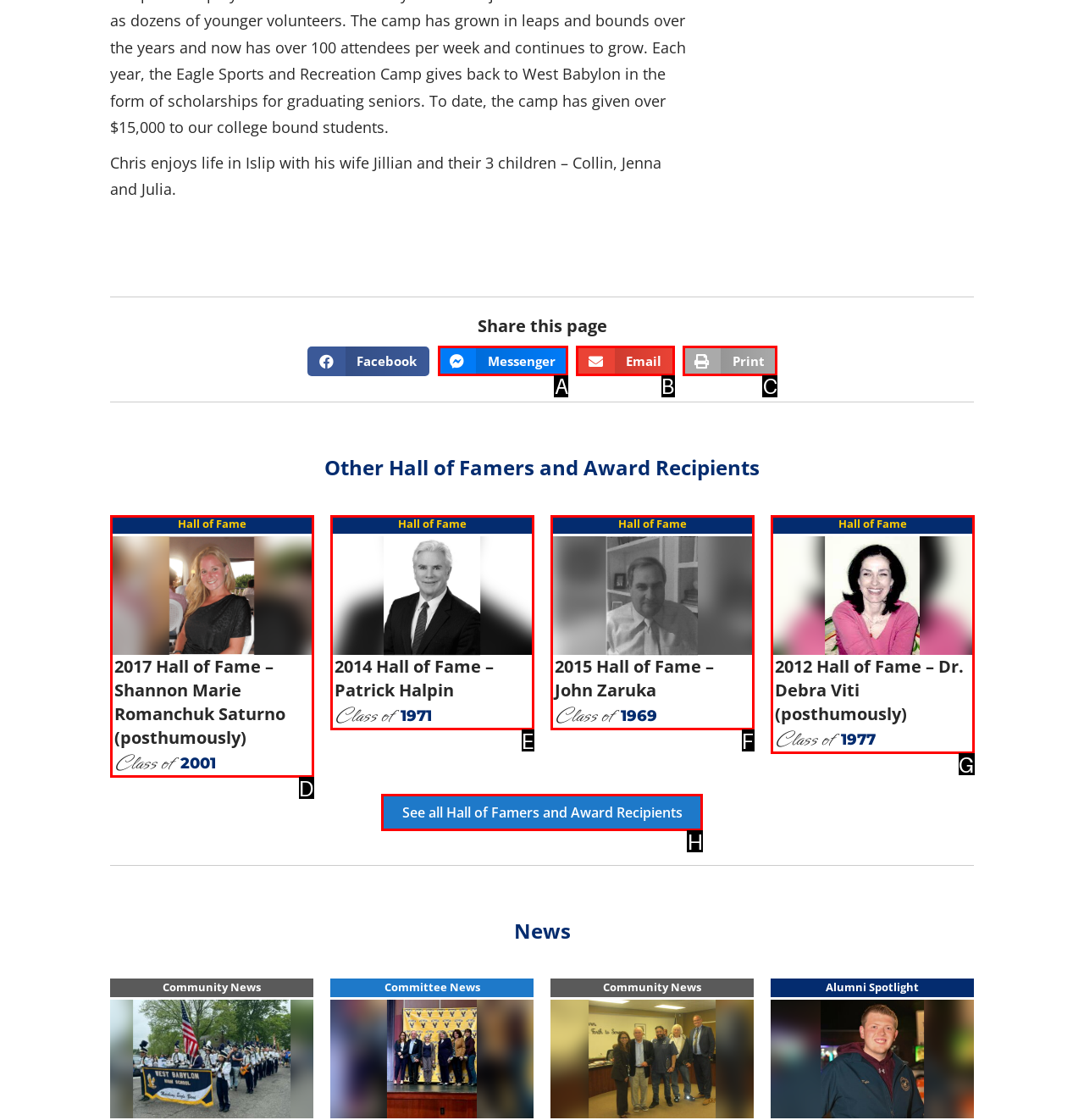Match the following description to the correct HTML element: Share on Email Email Indicate your choice by providing the letter.

B